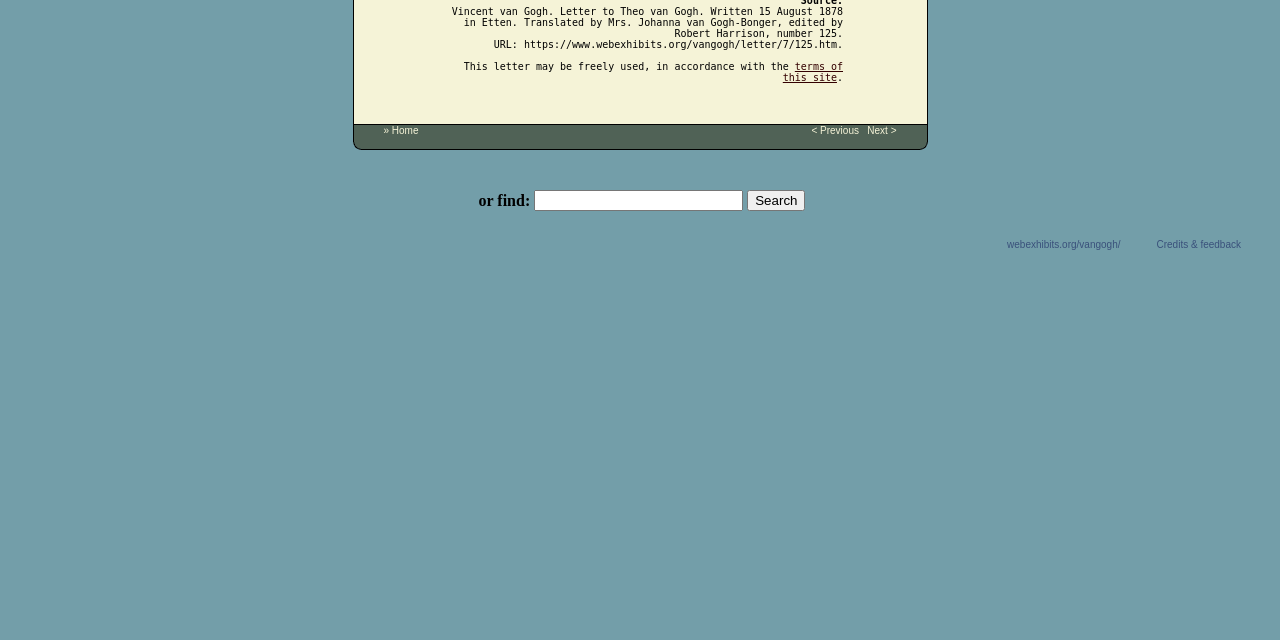Determine the bounding box coordinates of the UI element described below. Use the format (top-left x, top-left y, bottom-right x, bottom-right y) with floating point numbers between 0 and 1: name="search" value="Search"

[0.584, 0.297, 0.629, 0.33]